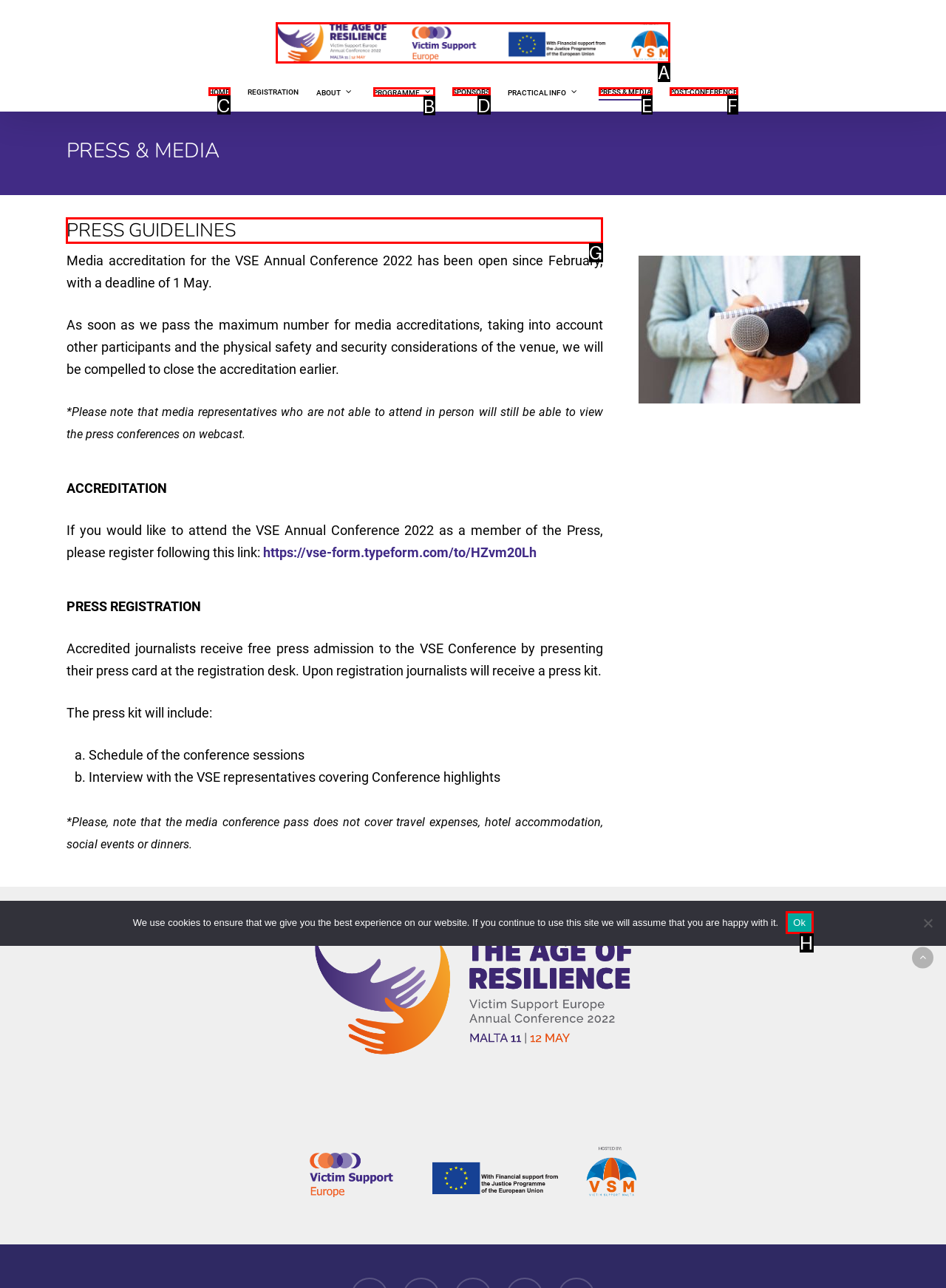Tell me which one HTML element you should click to complete the following task: View the PRESS GUIDELINES
Answer with the option's letter from the given choices directly.

G